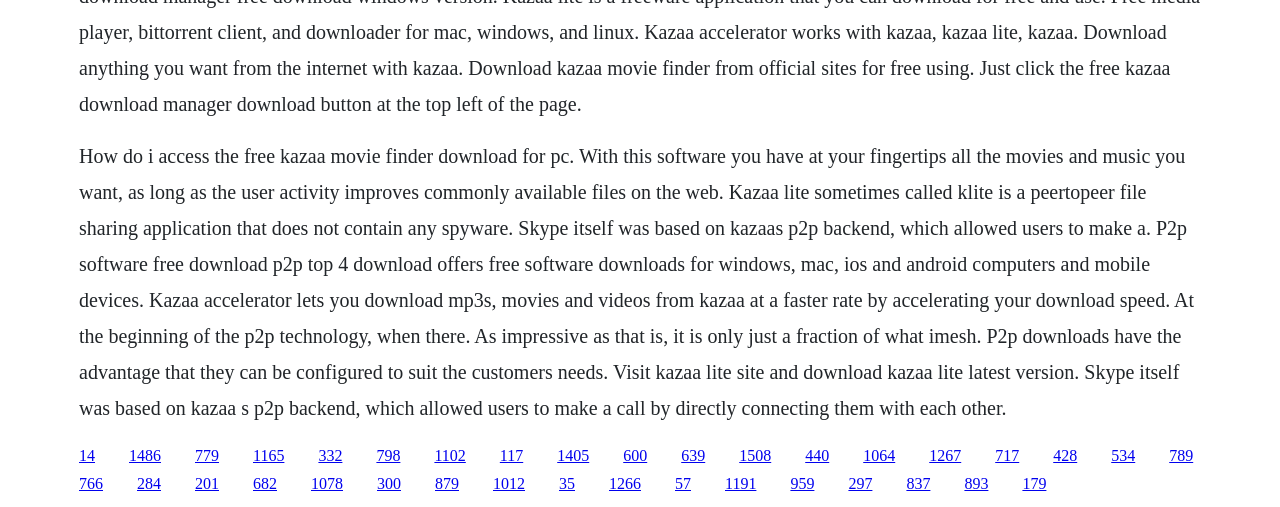Refer to the image and provide an in-depth answer to the question:
What is the advantage of P2P downloads?

The text states that P2P downloads have the advantage that they can be configured to suit the customers' needs, implying that users have control over the download process and can customize it according to their preferences.